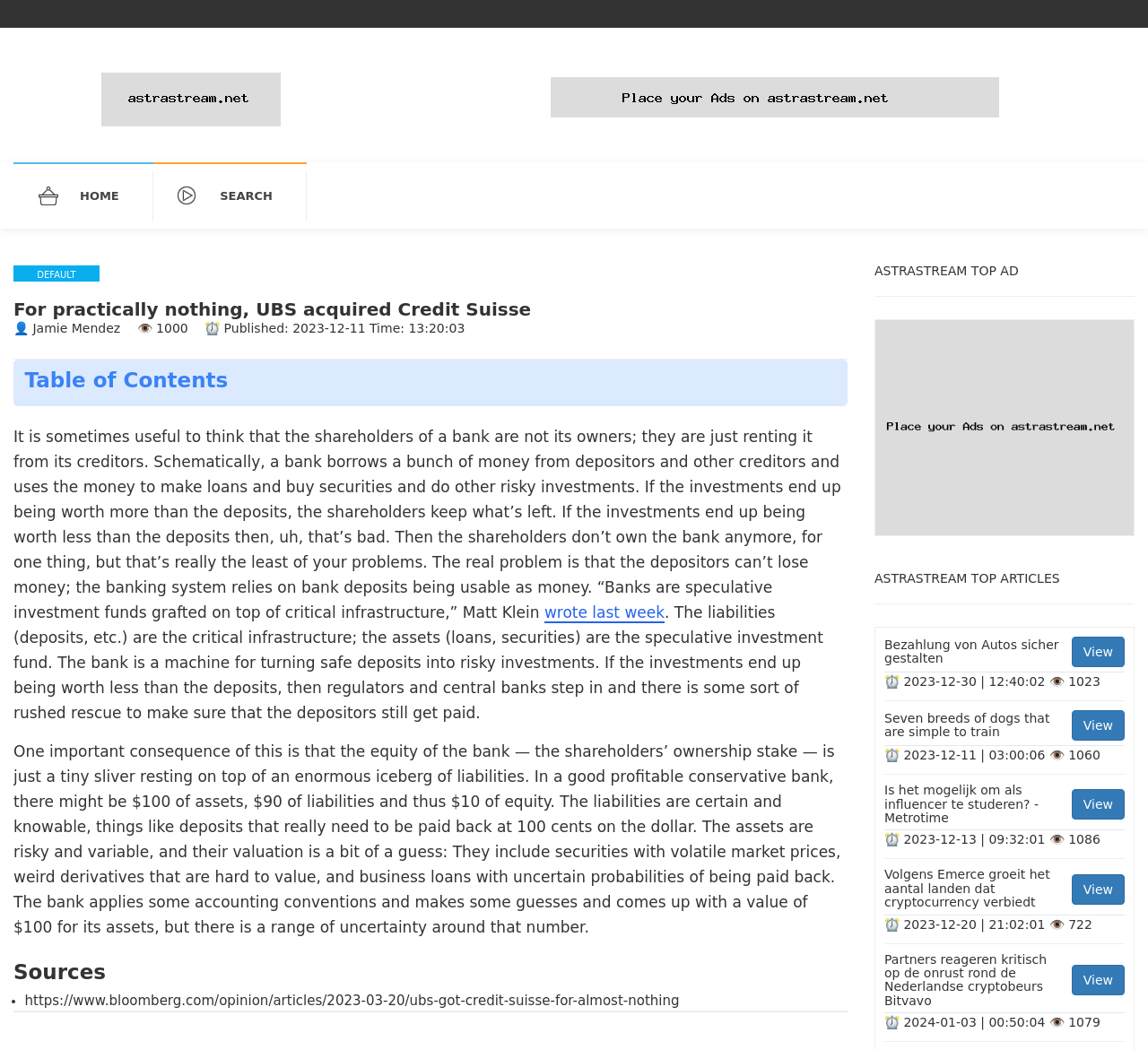Show the bounding box coordinates for the element that needs to be clicked to execute the following instruction: "Click on the 'HOME' link". Provide the coordinates in the form of four float numbers between 0 and 1, i.e., [left, top, right, bottom].

[0.027, 0.163, 0.133, 0.211]